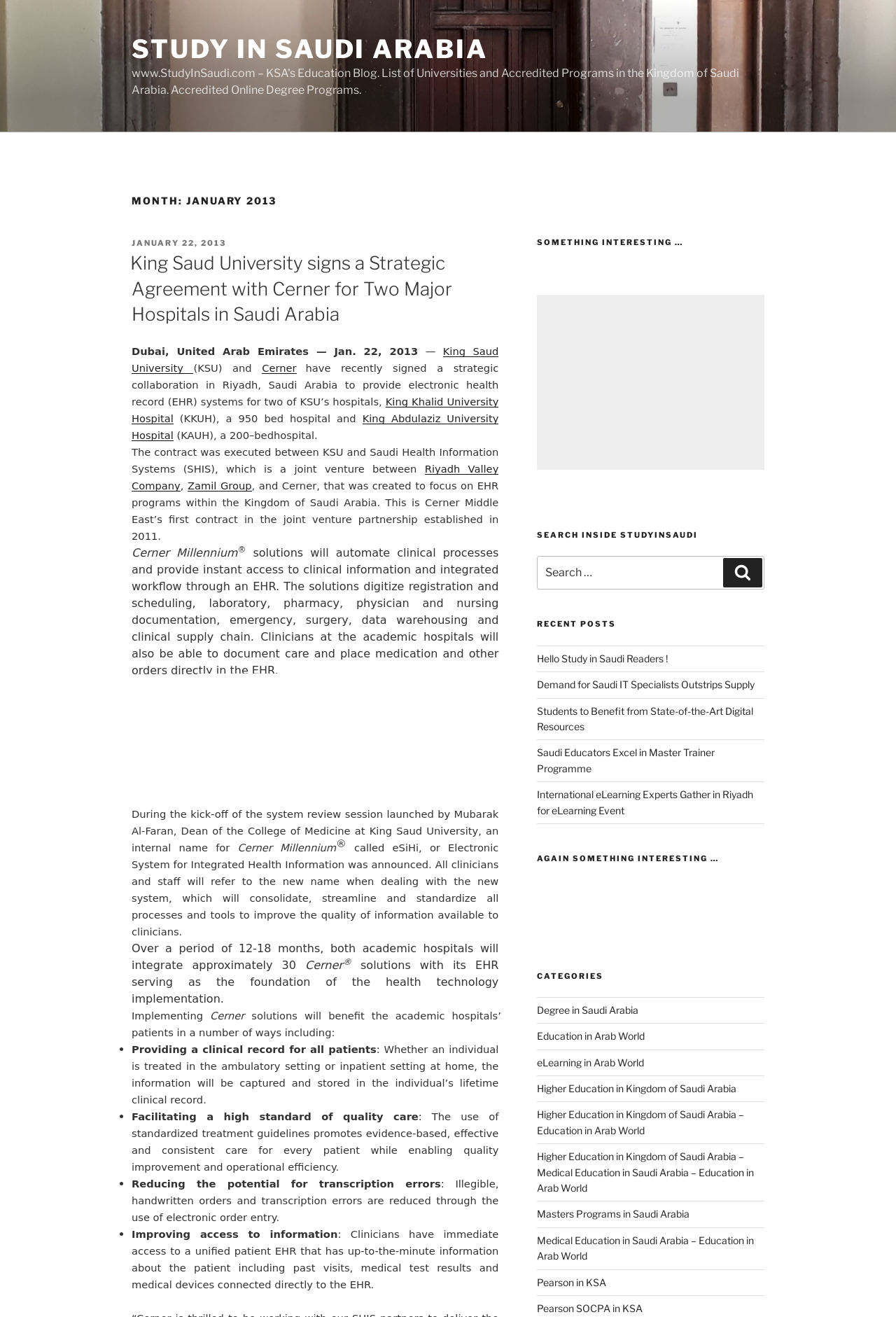Identify the bounding box coordinates for the element you need to click to achieve the following task: "Click the 'King Saud University signs a Strategic Agreement with Cerner for Two Major Hospitals in Saudi Arabia' link". The coordinates must be four float values ranging from 0 to 1, formatted as [left, top, right, bottom].

[0.145, 0.192, 0.505, 0.247]